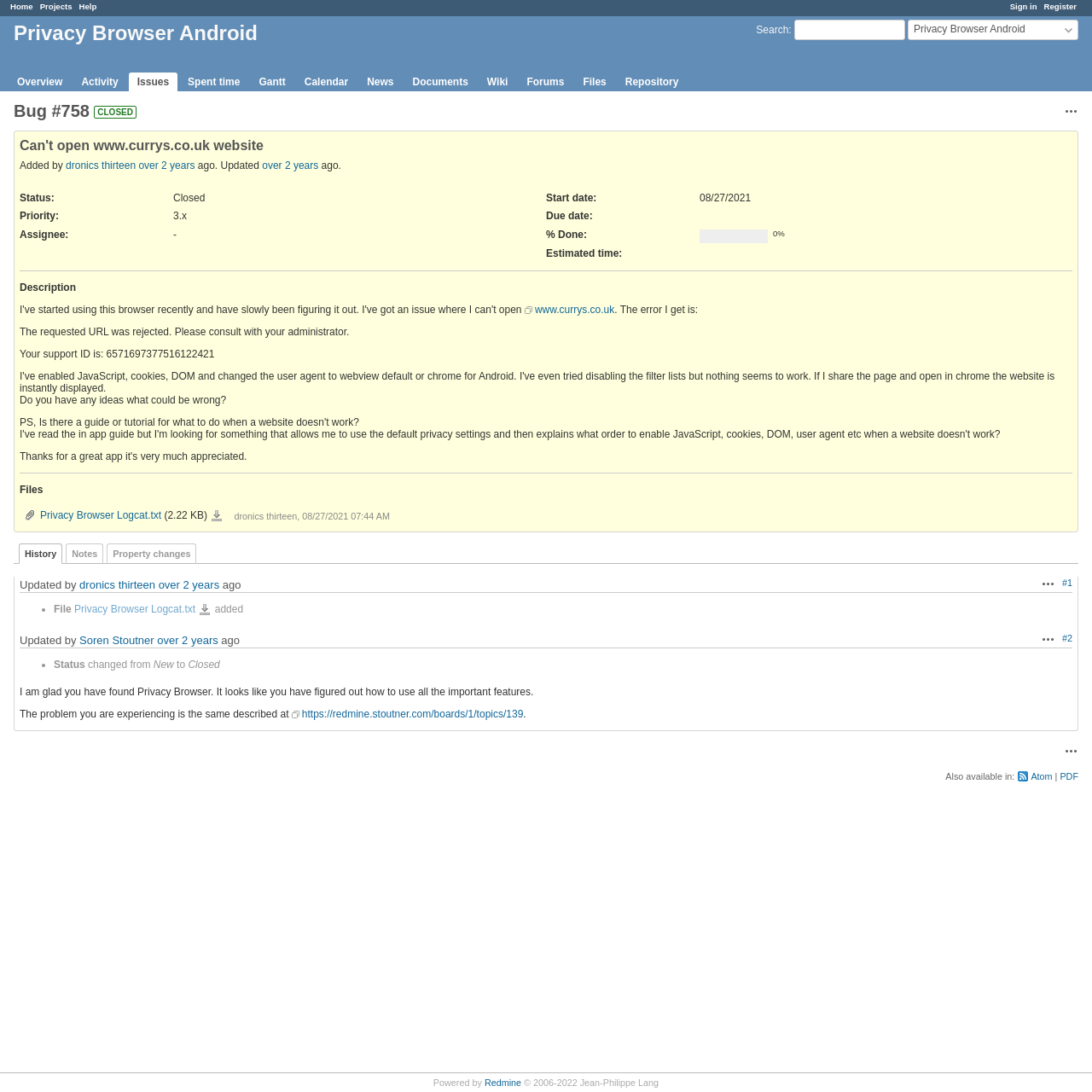Offer an in-depth caption of the entire webpage.

This webpage is a bug tracking page for a specific issue, Bug #758, on the Redmine platform. At the top, there are several links, including "Sign in", "Register", "Home", "Projects", "Help", and "Search", which are aligned horizontally. Below these links, there is a heading that displays the bug title, "Can't open www.currys.co.uk website", and the project name, "Privacy Browser Android".

On the left side, there is a navigation menu with links to different sections, including "Overview", "Activity", "Issues", "Spent time", "Gantt", "Calendar", "News", "Documents", "Wiki", "Forums", and "Files". These links are stacked vertically.

The main content area displays the bug details, including the status, priority, assignee, start date, due date, and estimated time. There is also a description of the issue, which includes a URL, www.currys.co.uk, and an error message. Below the description, there are several comments and updates from users, including file attachments, such as a logcat file.

The page also has a table displaying file information, including the file name, size, and uploaded date. Additionally, there are links to view the history, notes, and property changes of the bug. At the bottom, there are links to update the bug and view the actions taken on it.

Overall, the page is organized into different sections, with clear headings and concise text, making it easy to navigate and understand the bug details.